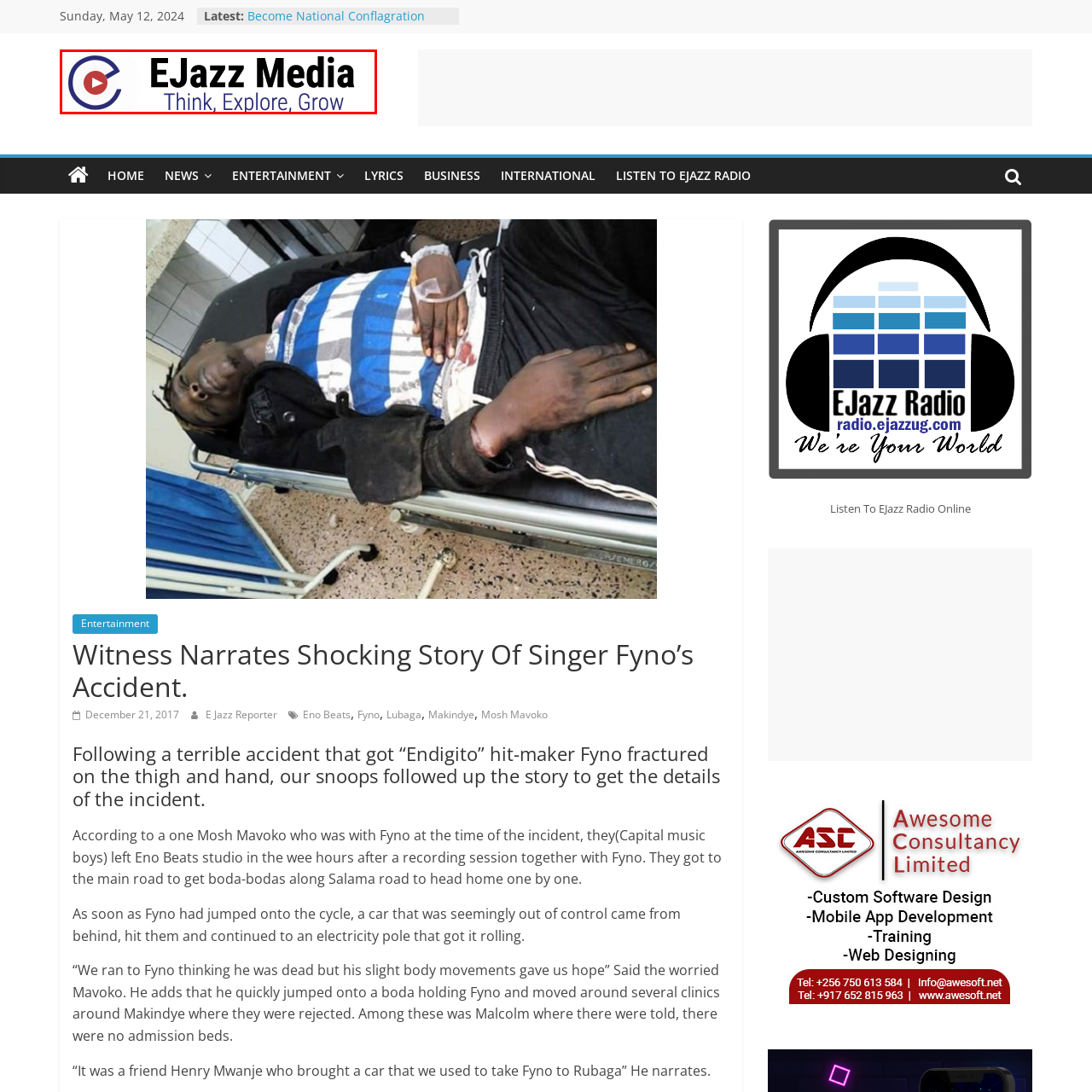What is the focus of E-Jazz Media's content?
Study the image within the red bounding box and provide a detailed response to the question.

The presence of a red play button in the circular icon symbolizes the media's focus on audio and visual content, indicating that E-Jazz Media is involved in creating and distributing multimedia content.